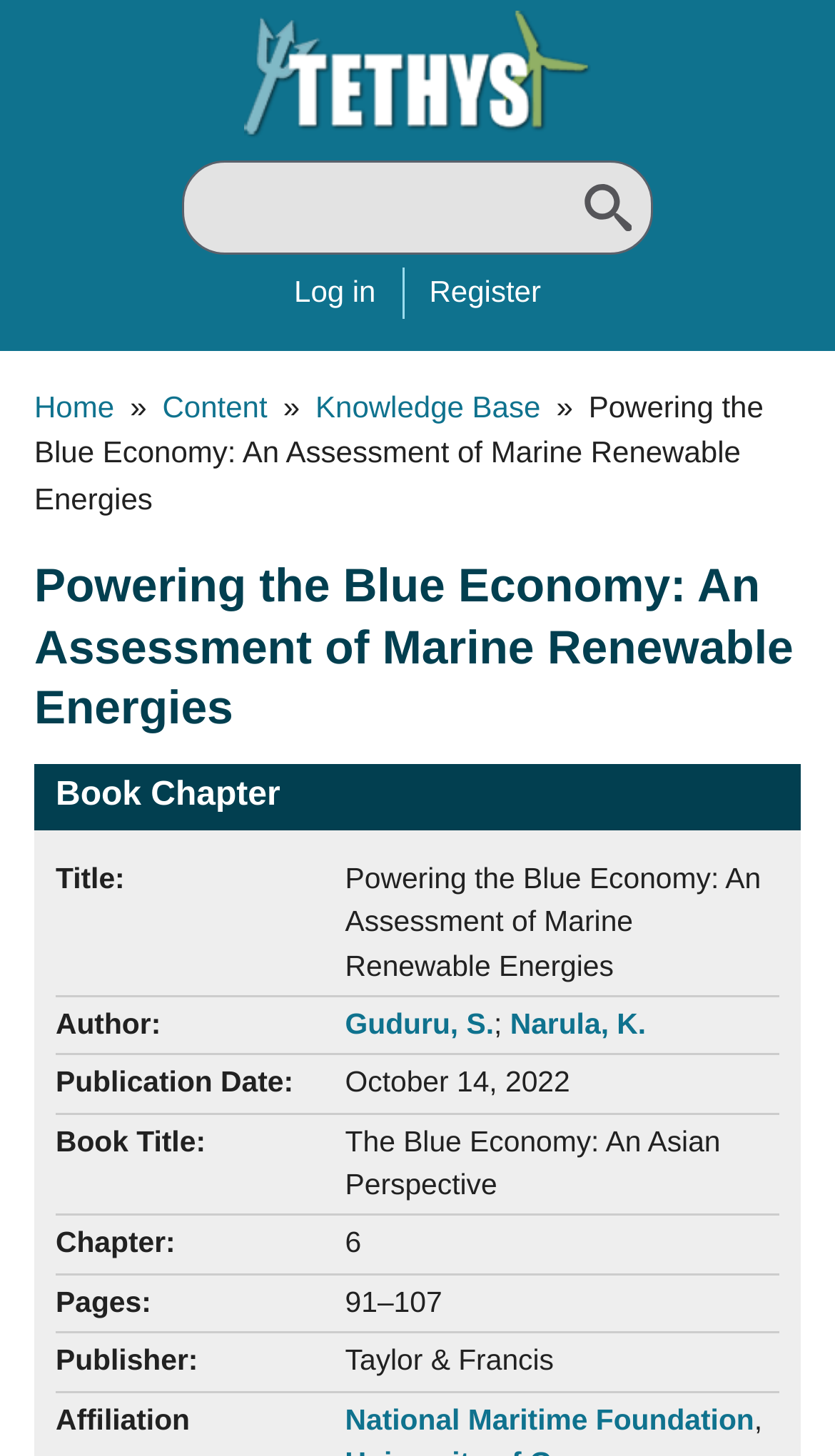What is the title of the book chapter?
Based on the screenshot, answer the question with a single word or phrase.

Powering the Blue Economy: An Assessment of Marine Renewable Energies